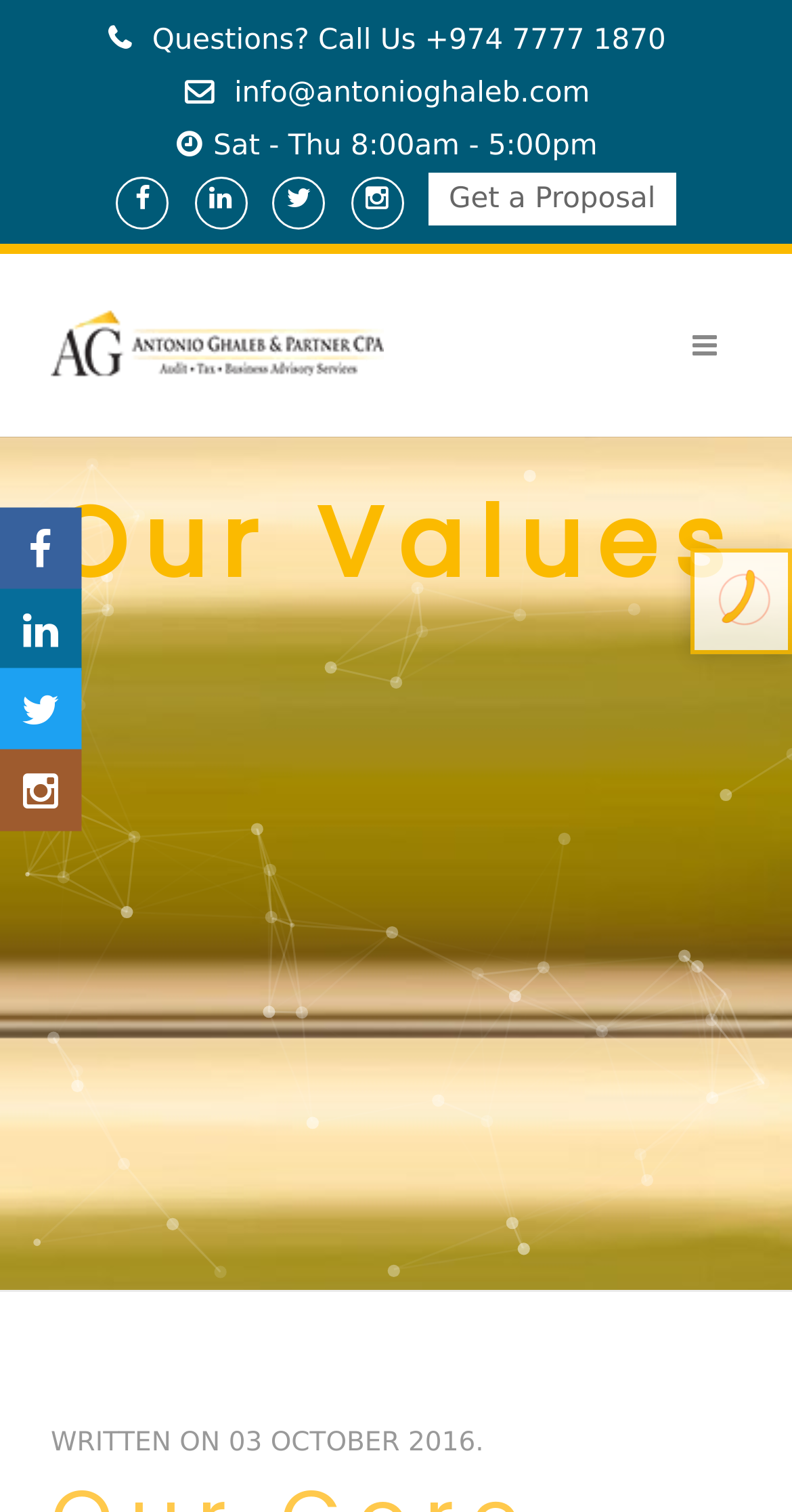Find the bounding box coordinates for the UI element whose description is: "info@antonioghaleb.com". The coordinates should be four float numbers between 0 and 1, in the format [left, top, right, bottom].

[0.296, 0.051, 0.745, 0.073]